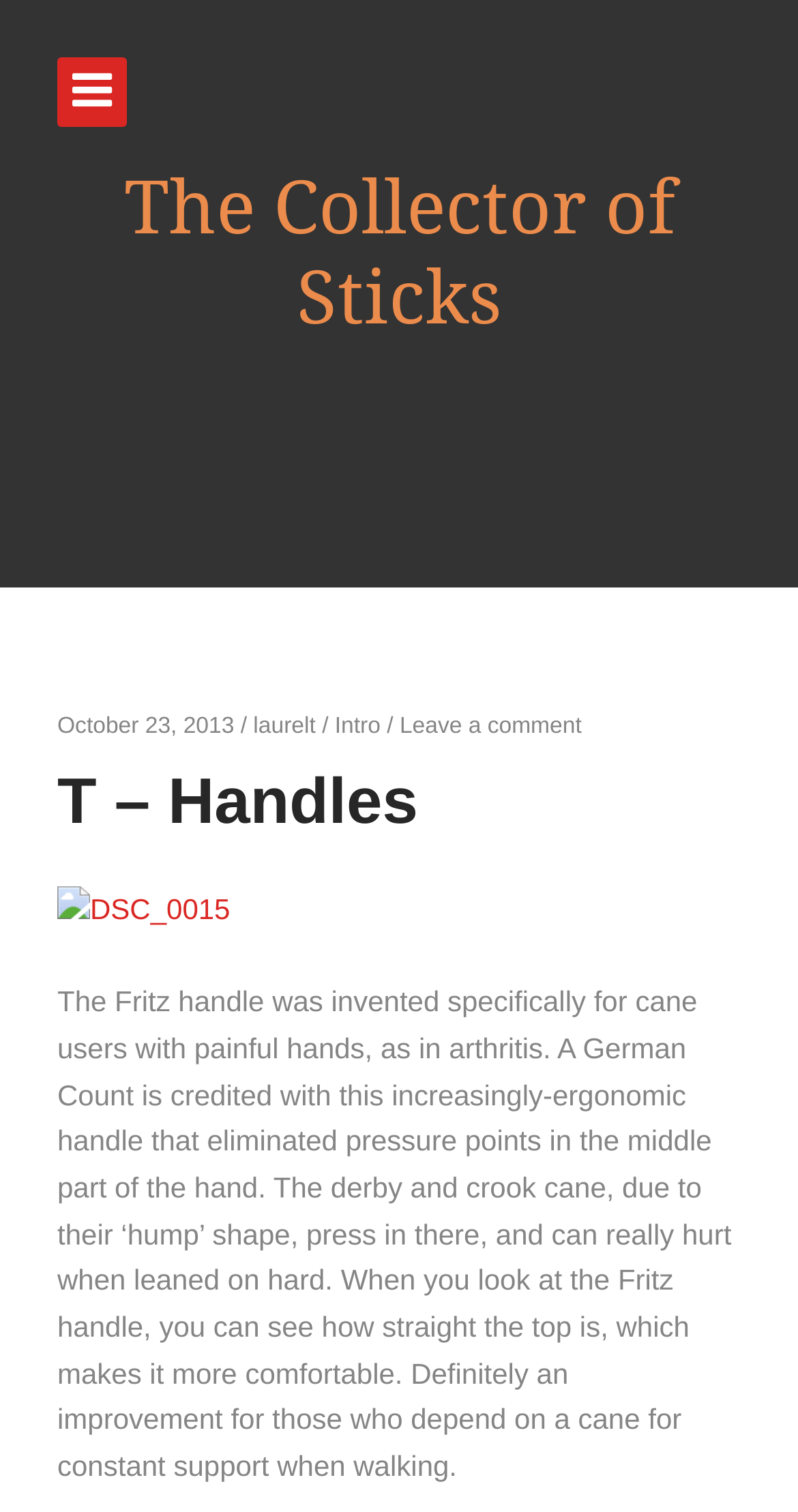Find the bounding box of the UI element described as follows: "laurelt".

[0.317, 0.473, 0.396, 0.489]